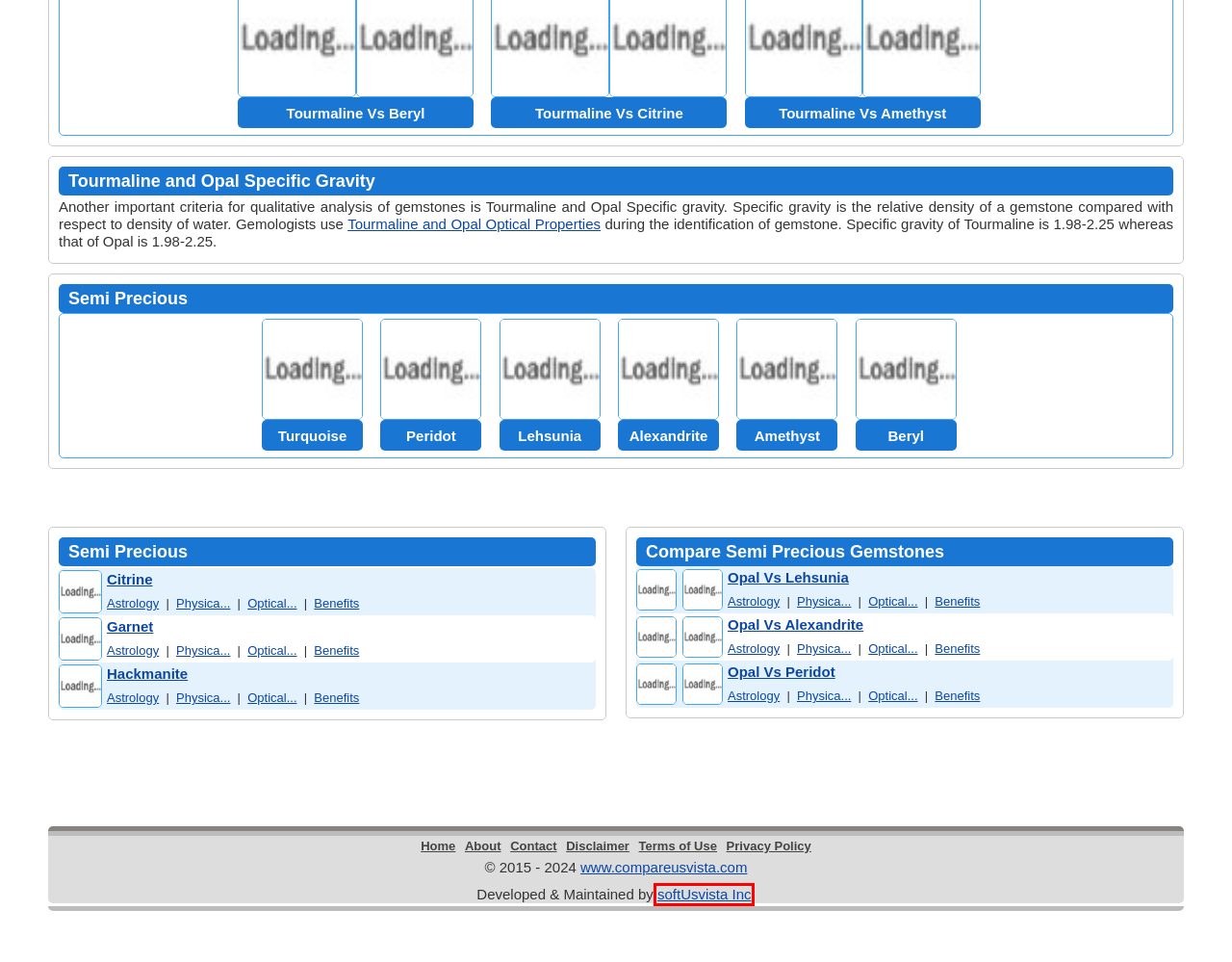You have a screenshot of a webpage with a red rectangle bounding box. Identify the best webpage description that corresponds to the new webpage after clicking the element within the red bounding box. Here are the candidates:
A. Alexandrite Information and Details
B. Contact Gemstones
C. Amethyst Information and Details
D. Disclaimer
E. Beryl Information and Details
F. softusvista - It's us!
G. Softusvista's Compare websites
H. Lehsunia Information and Details

F